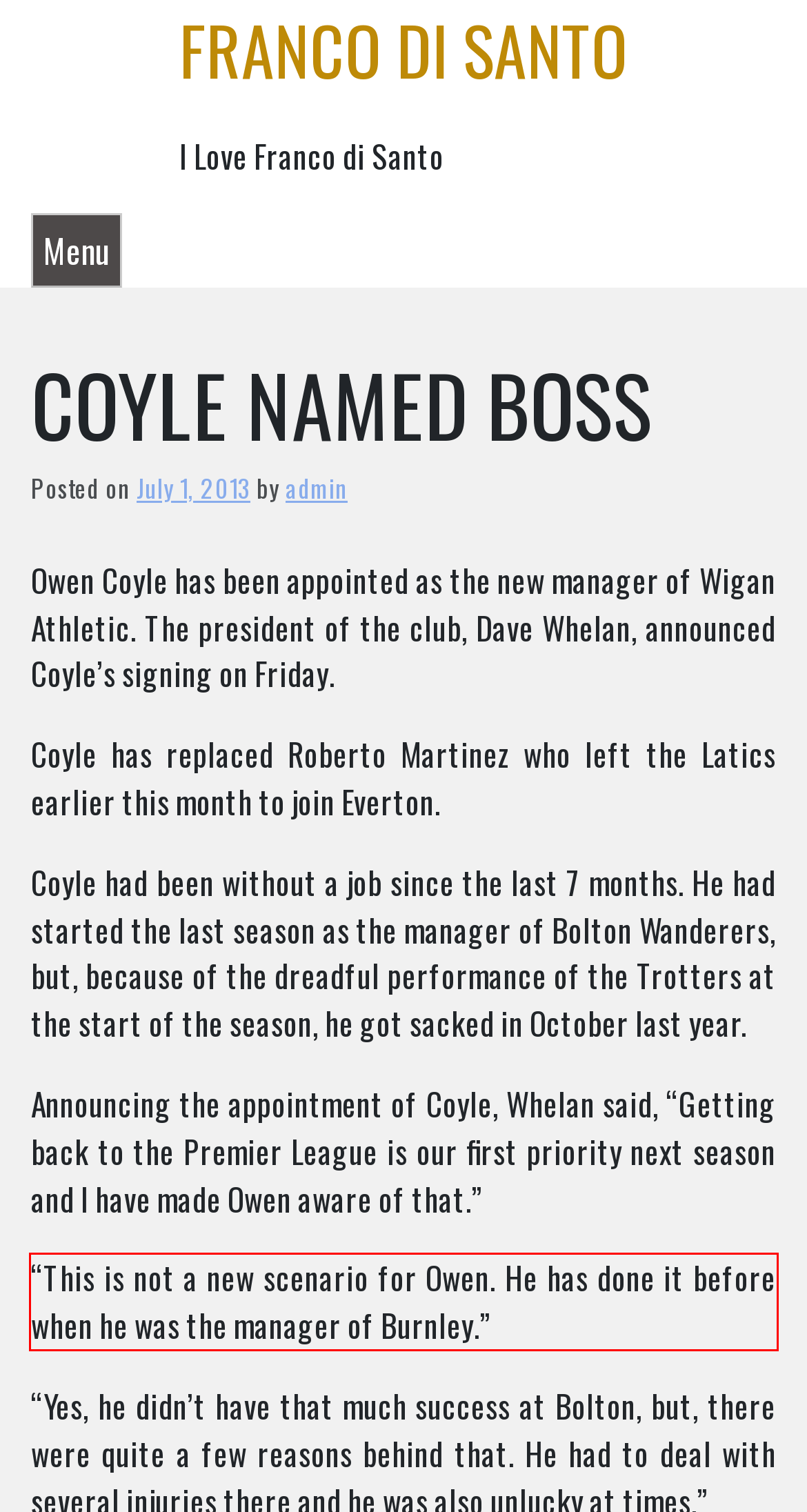Using OCR, extract the text content found within the red bounding box in the given webpage screenshot.

“This is not a new scenario for Owen. He has done it before when he was the manager of Burnley.”